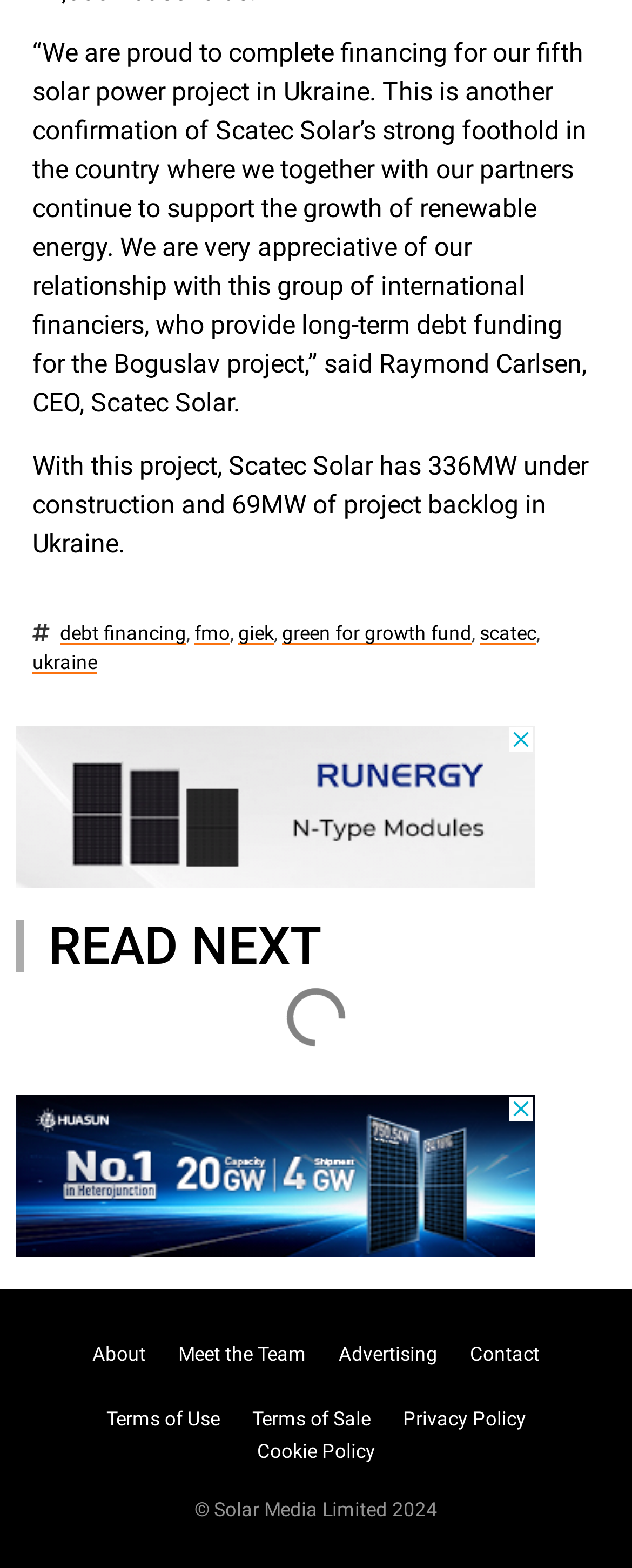How many MW are under construction in Ukraine?
Refer to the screenshot and deliver a thorough answer to the question presented.

The answer can be found in the second StaticText element, which states that Scatec Solar has 336MW under construction and 69MW of project backlog in Ukraine.